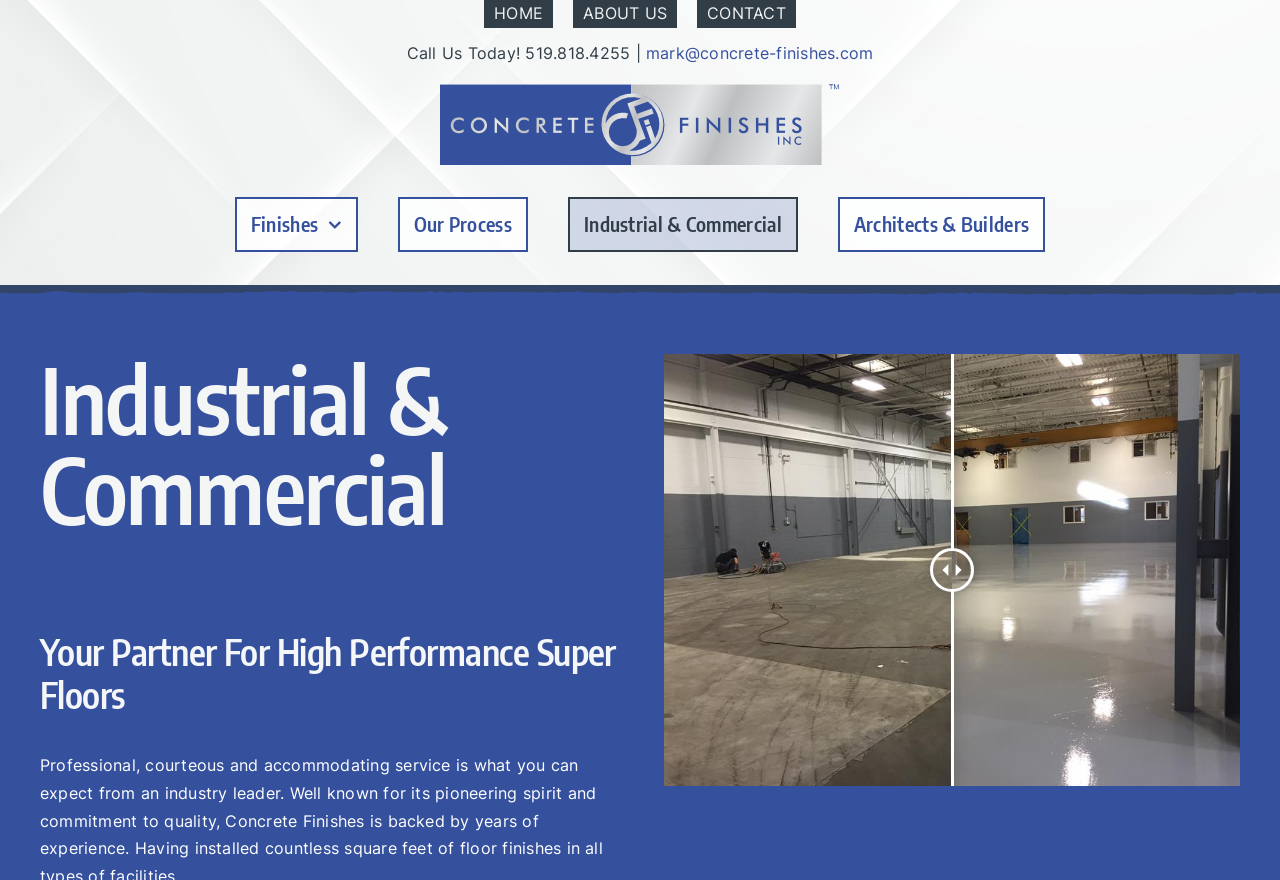Locate the bounding box coordinates of the clickable region to complete the following instruction: "Click HOME."

[0.378, 0.0, 0.432, 0.031]